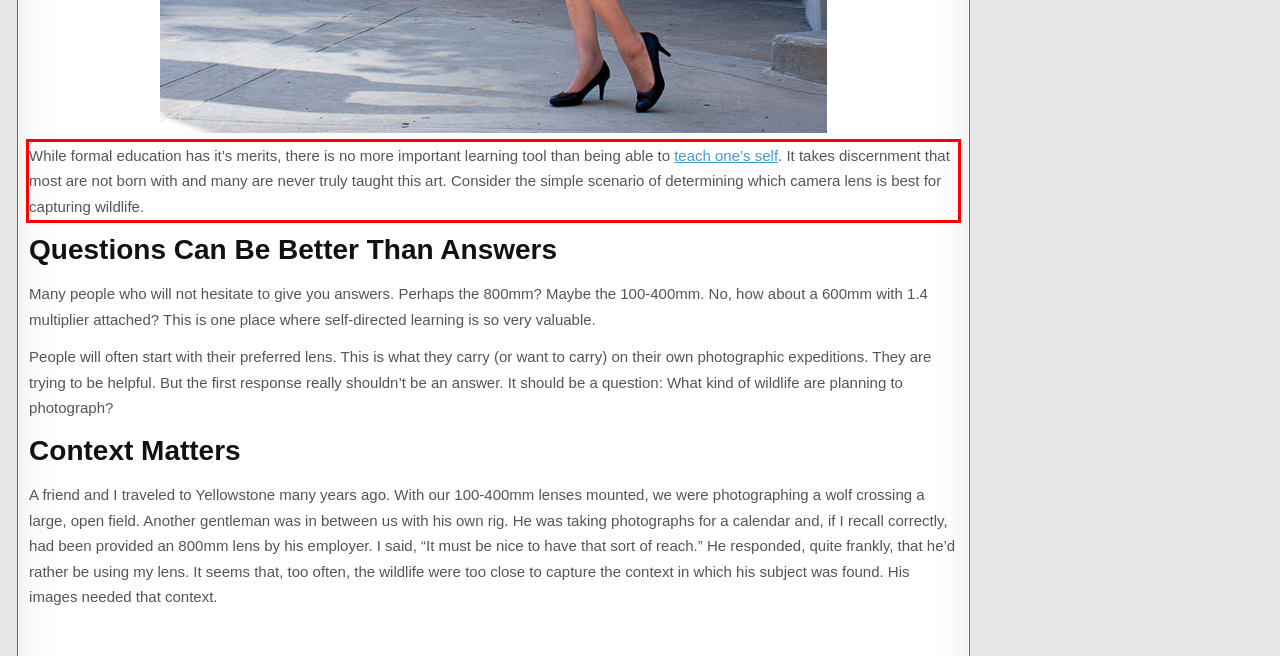With the given screenshot of a webpage, locate the red rectangle bounding box and extract the text content using OCR.

While formal education has it’s merits, there is no more important learning tool than being able to teach one’s self. It takes discernment that most are not born with and many are never truly taught this art. Consider the simple scenario of determining which camera lens is best for capturing wildlife.